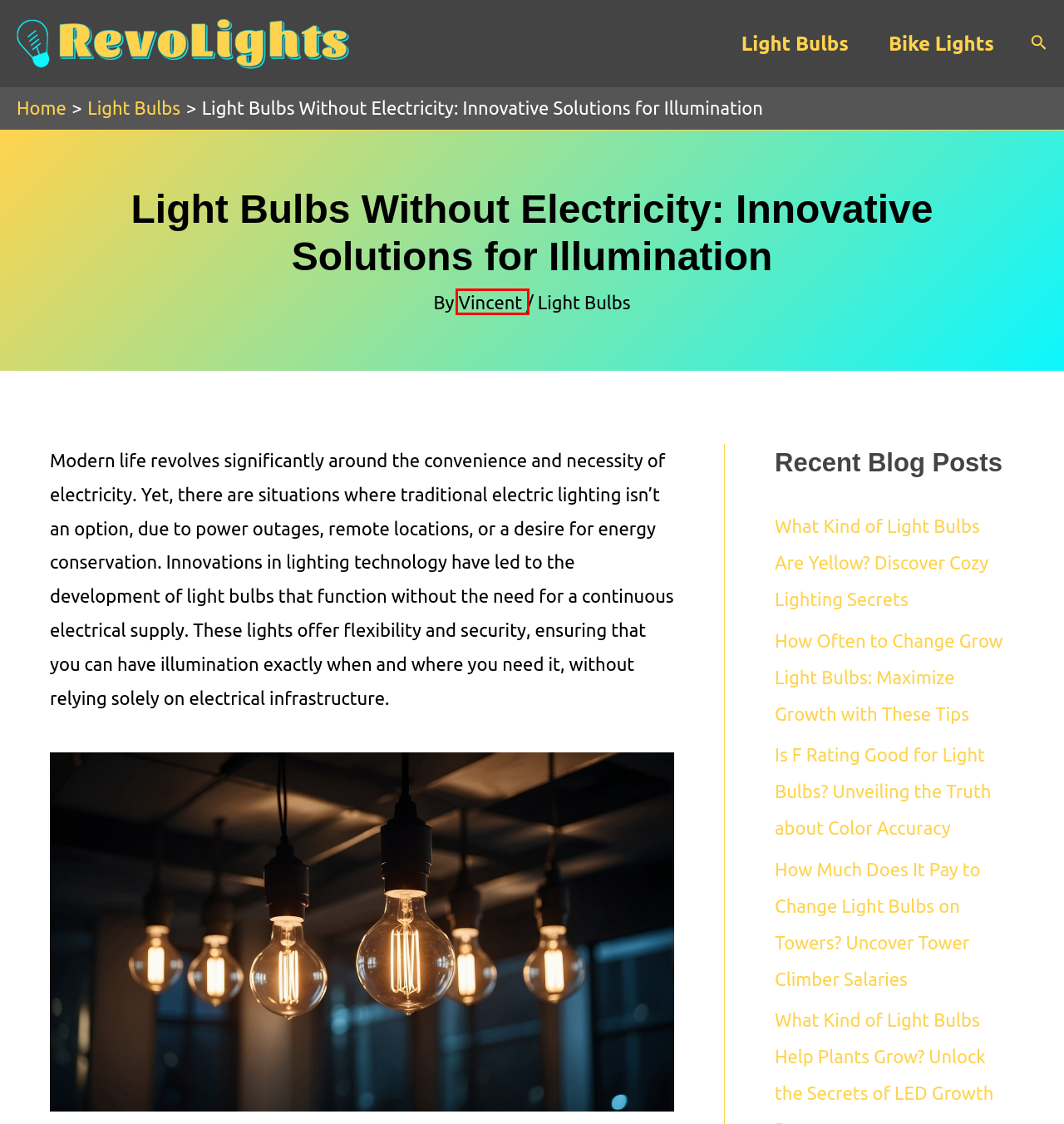You are given a screenshot of a webpage with a red rectangle bounding box. Choose the best webpage description that matches the new webpage after clicking the element in the bounding box. Here are the candidates:
A. How Much Does It Pay to Change Light Bulbs on Towers? Uncover Tower Climber Salaries
B. Vincent - RevoLights
C. What Kind of Light Bulbs Are Yellow? Discover Cozy Lighting Secrets
D. Light Bulbs Archives - RevoLights
E. Bike Lights Archives - RevoLights
F. RevoLights - Revolutionary Lighting Solutions
G. Is F Rating Good for Light Bulbs? Unveiling the Truth about Color Accuracy
H. How Often to Change Grow Light Bulbs: Maximize Growth with These Tips

B